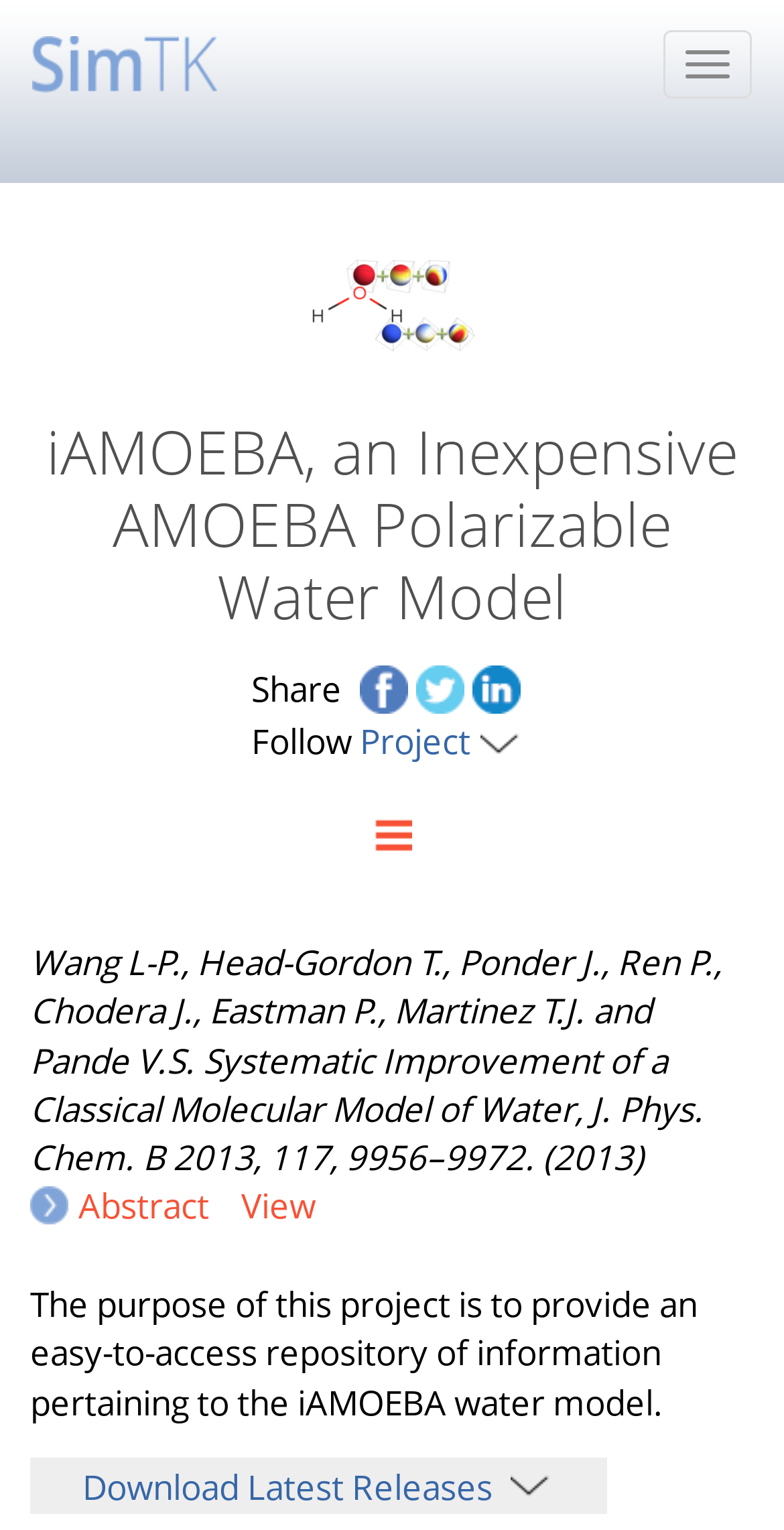Pinpoint the bounding box coordinates of the area that must be clicked to complete this instruction: "View project details".

[0.059, 0.268, 0.941, 0.417]